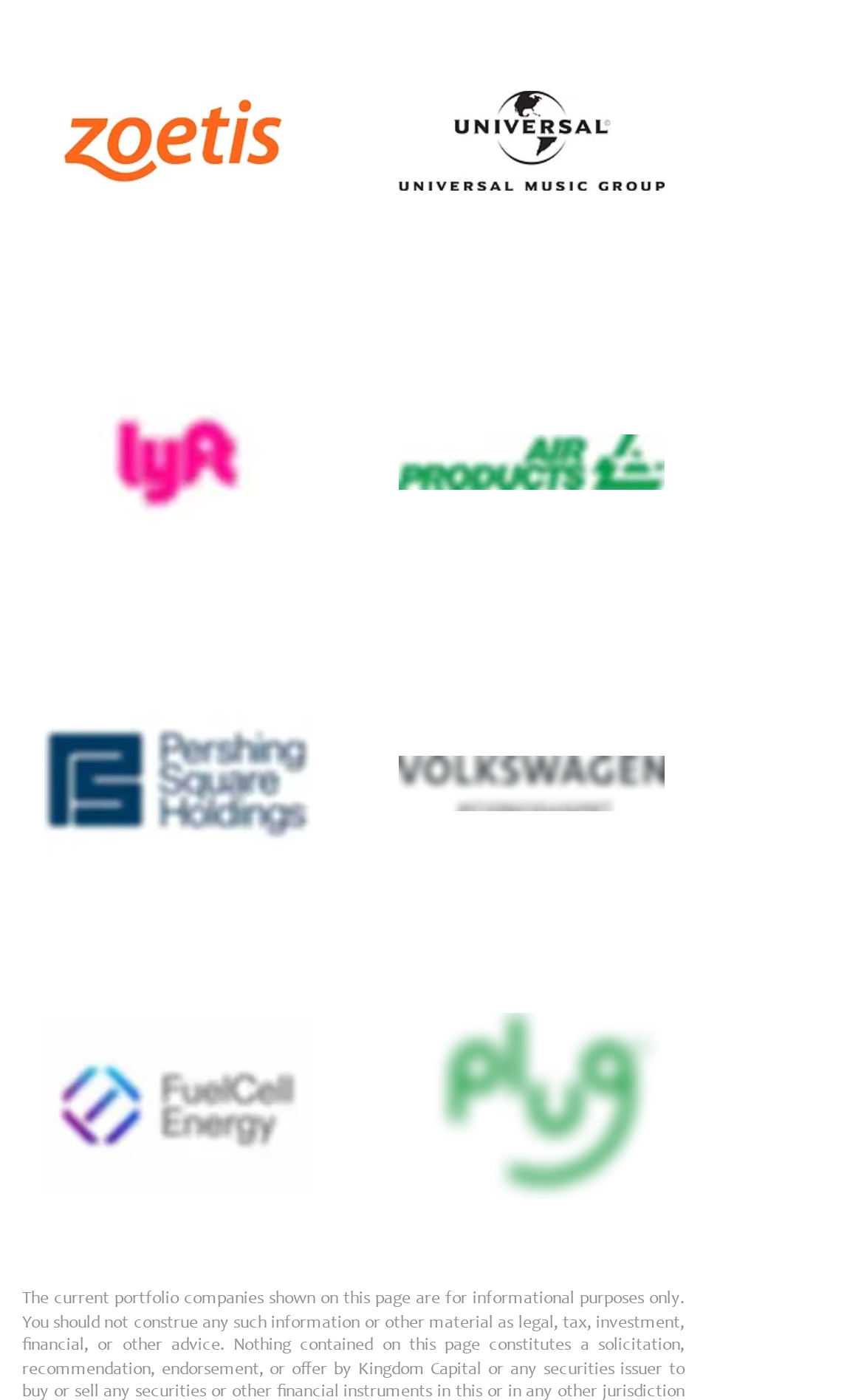What is the width of the Zoetis Profile button?
Based on the visual information, provide a detailed and comprehensive answer.

I calculated the width of the Zoetis Profile button by subtracting its x1 value from its x2 value, which gives 0.359 - 0.051 = 0.308.